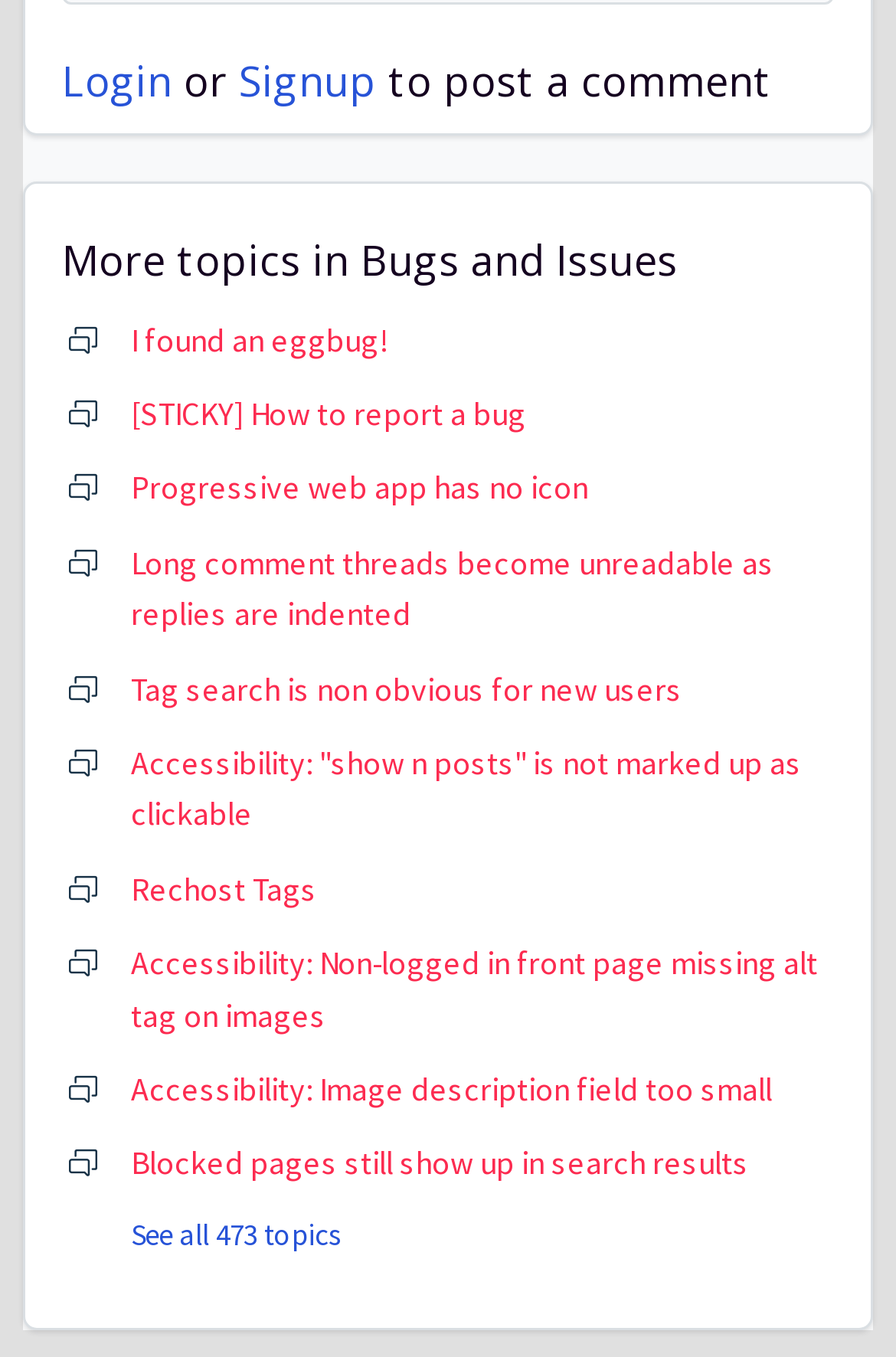Examine the screenshot and answer the question in as much detail as possible: What is the topic of the discussion?

The StaticText element 'More topics in' is followed by another StaticText element 'Bugs and Issues', indicating that the discussion is categorized under 'Bugs and Issues'. This is further supported by the links below, which describe various bug reports and issues.